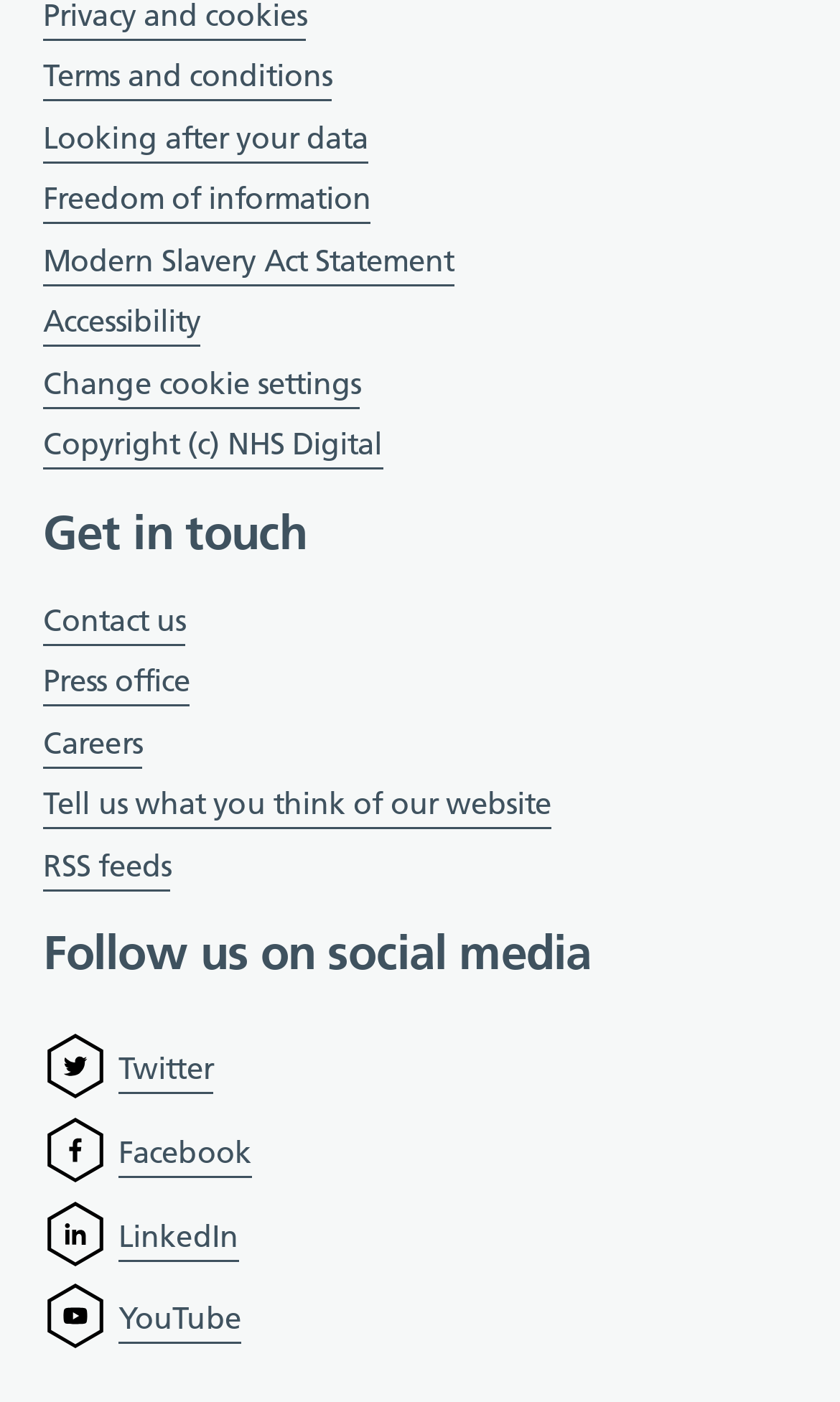Can you determine the bounding box coordinates of the area that needs to be clicked to fulfill the following instruction: "Follow us on Twitter"?

[0.141, 0.748, 0.254, 0.78]